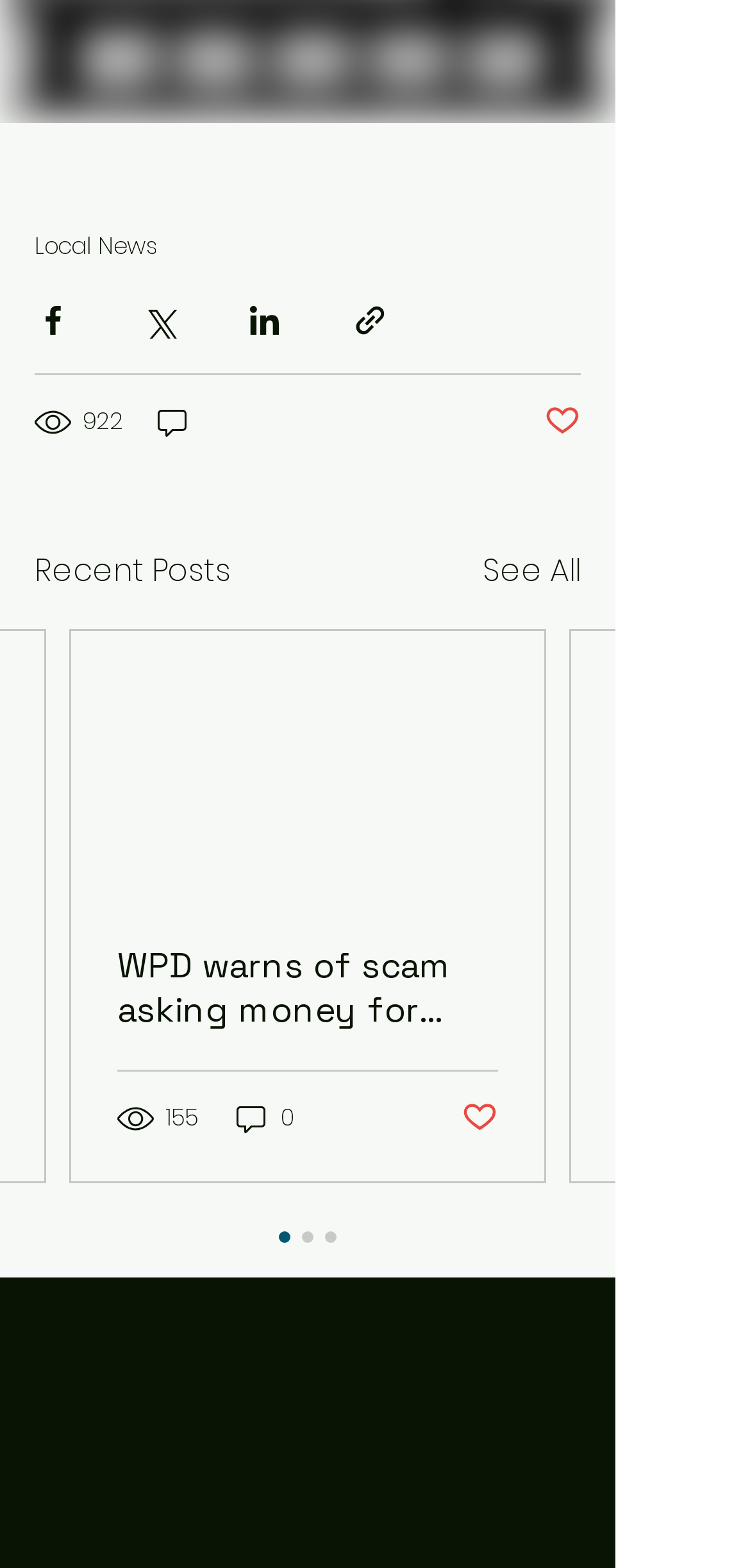What is the address listed at the bottom of the webpage?
Answer the question with a single word or phrase derived from the image.

28779 Co. Hwy 35, Worthington, MN 56187